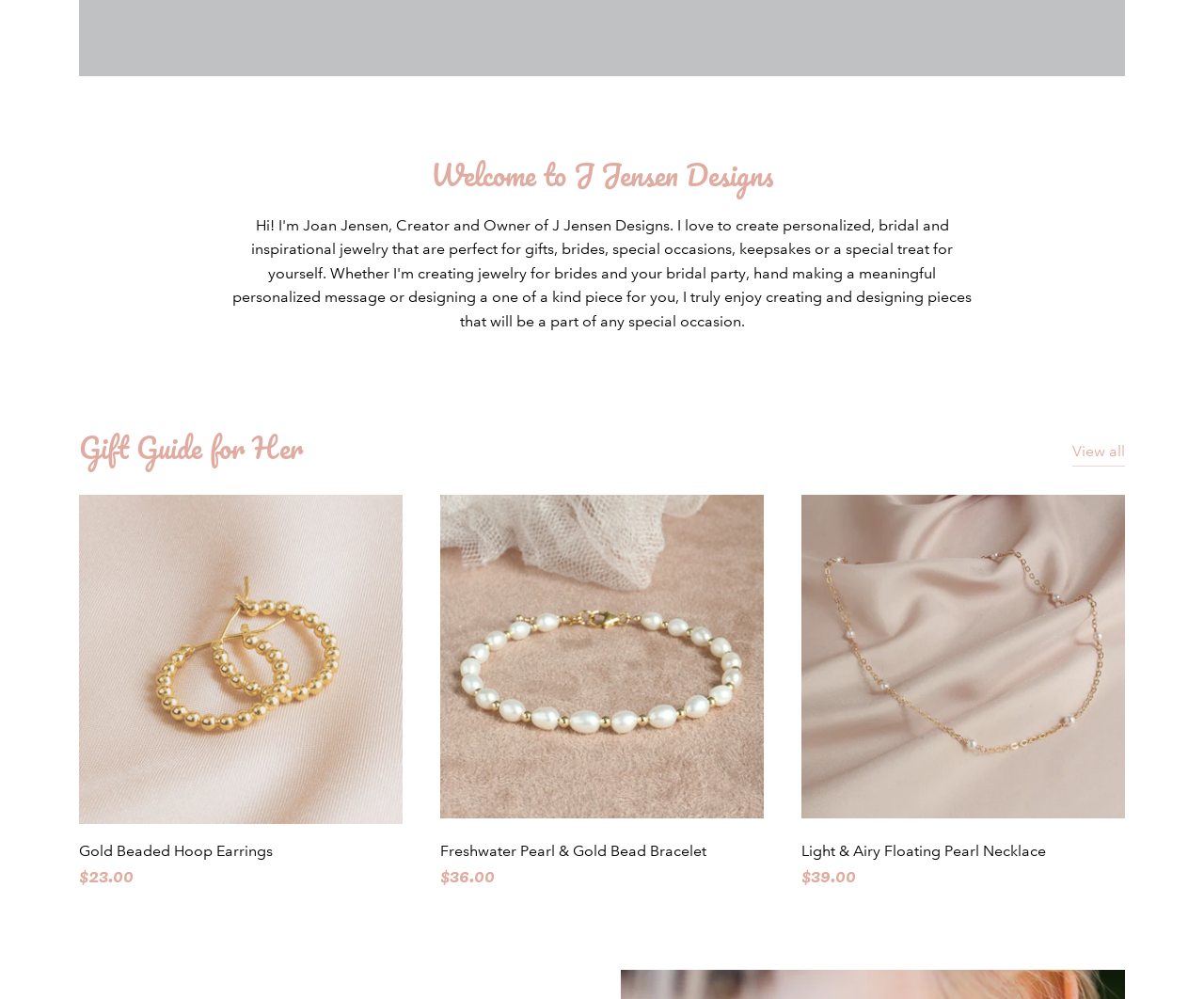Extract the bounding box coordinates for the UI element described by the text: "View all". The coordinates should be in the form of [left, top, right, bottom] with values between 0 and 1.

[0.891, 0.482, 0.934, 0.51]